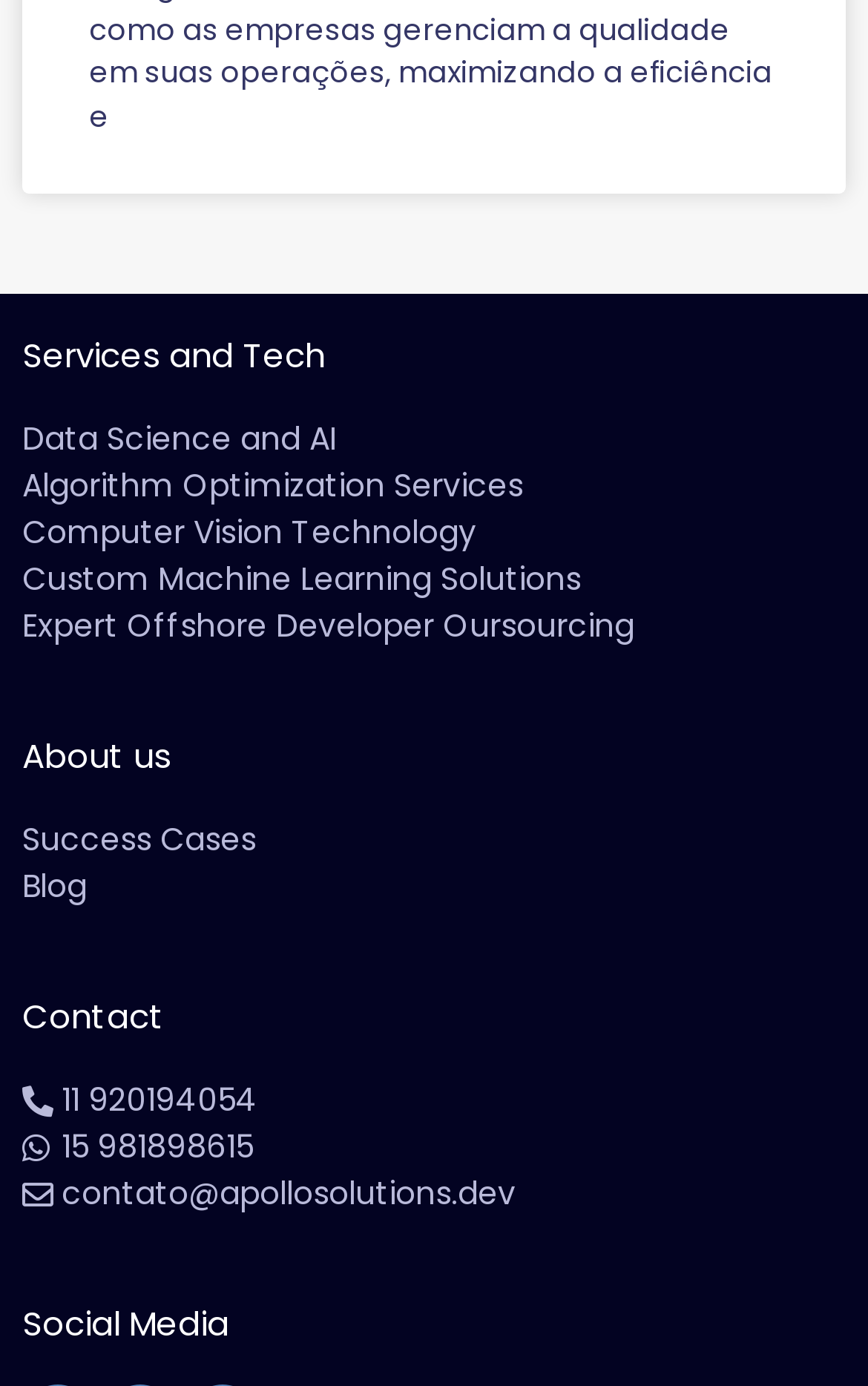Determine the bounding box coordinates for the region that must be clicked to execute the following instruction: "Read about Success Cases".

[0.026, 0.59, 0.974, 0.624]